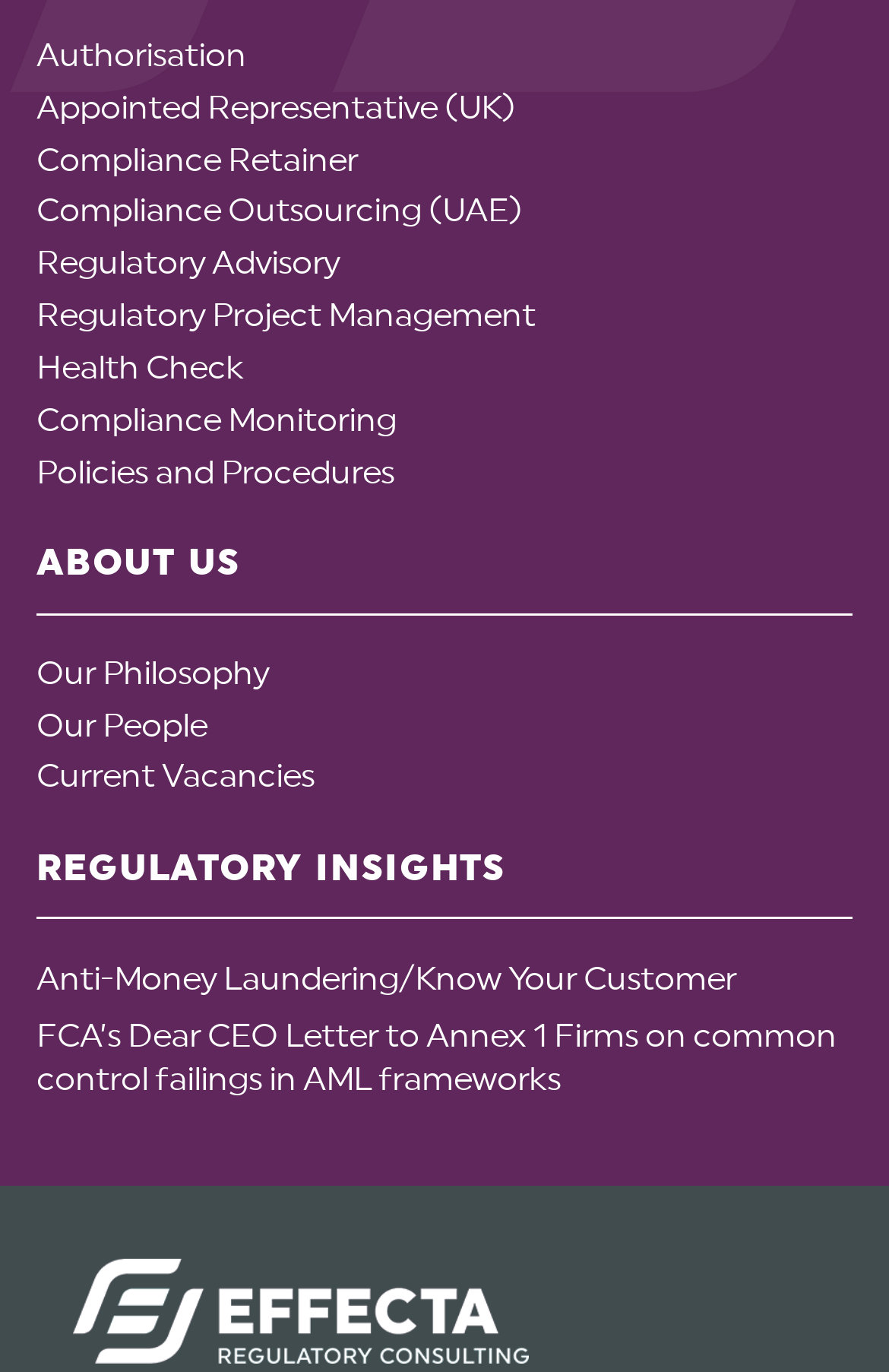Provide the bounding box coordinates of the area you need to click to execute the following instruction: "Read about Our Philosophy".

[0.041, 0.475, 0.959, 0.504]